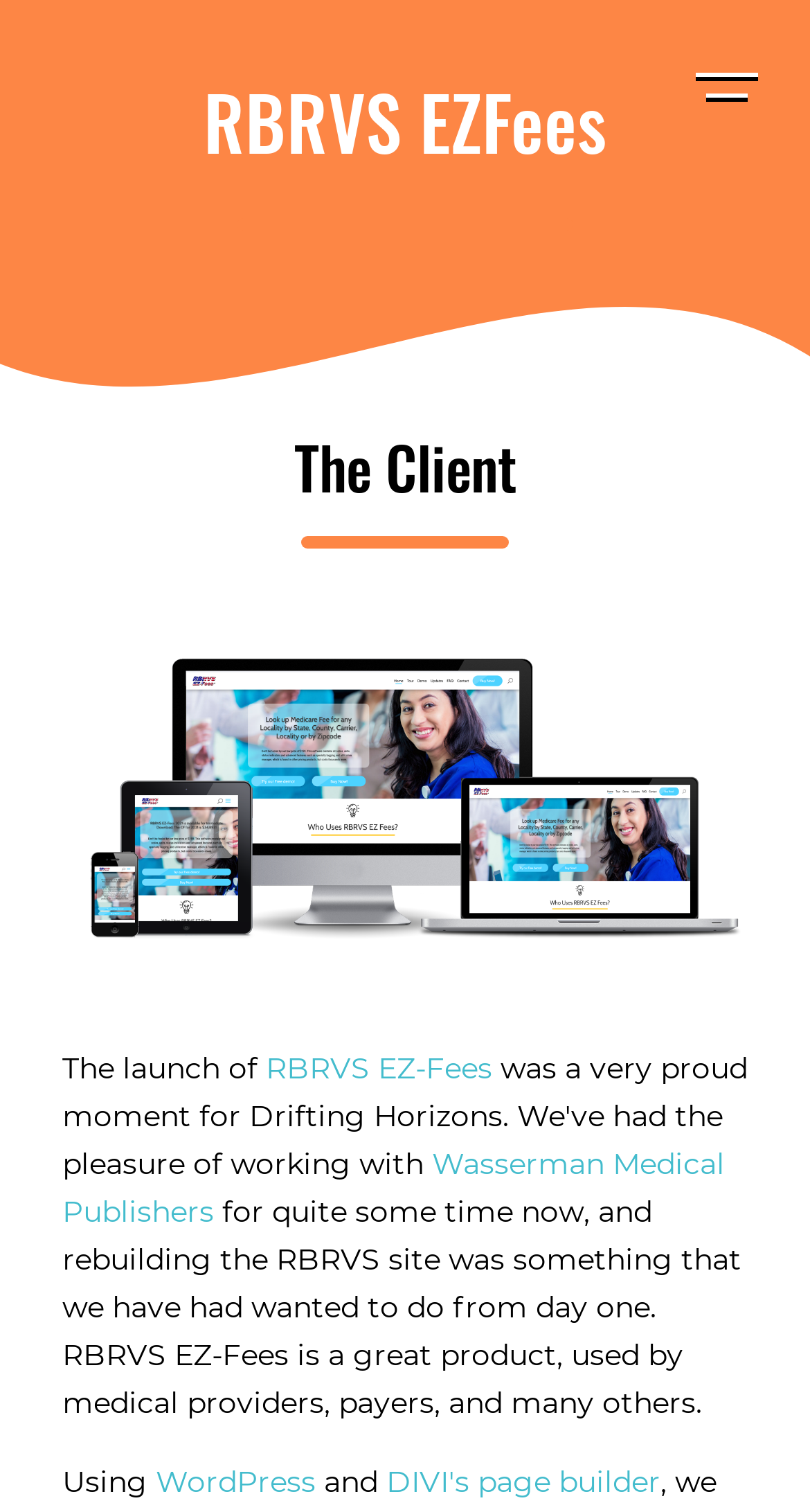What is the product used by medical providers and payers?
Kindly offer a detailed explanation using the data available in the image.

The product used by medical providers and payers is RBRVS EZ-Fees, which is mentioned in the webpage as a link with a bounding box of [0.328, 0.695, 0.608, 0.719].